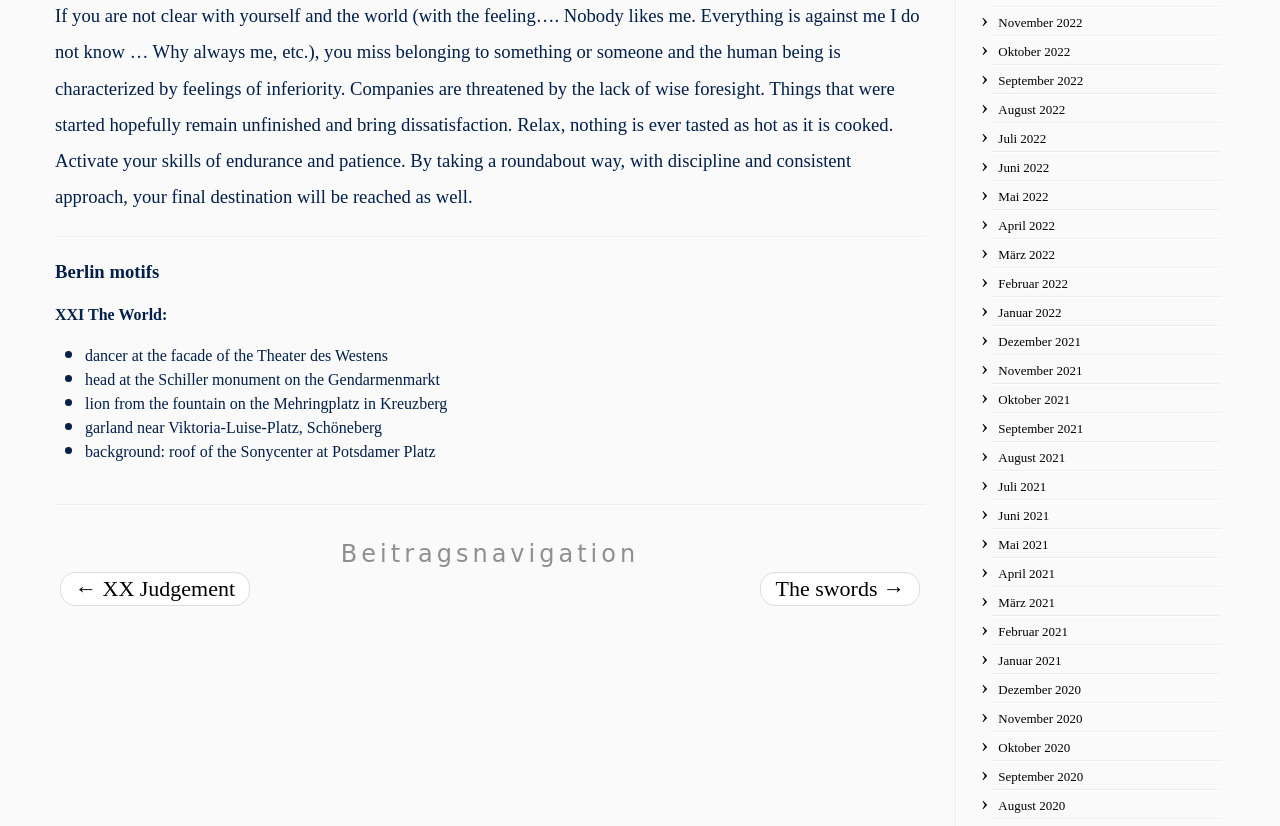What is the relationship between the links '← XX Judgement' and 'The swords →'?
Based on the visual content, answer with a single word or a brief phrase.

They are navigation links